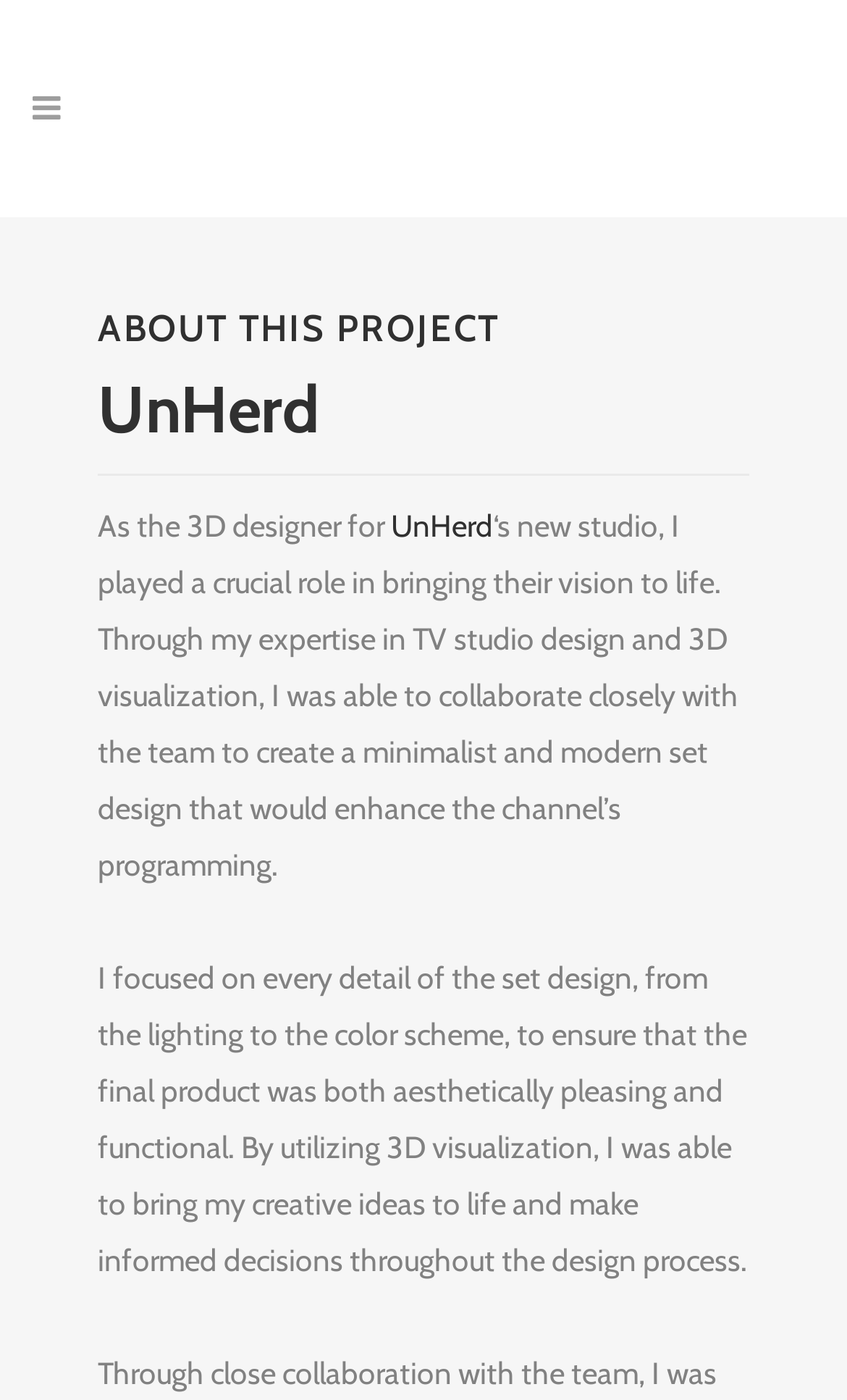Write a detailed summary of the webpage, including text, images, and layout.

The webpage is about a freelance 3D designer's project with UnHerd, a media company. At the top, there is a layout table that spans about 8% of the page width. Below the table, there is a heading that reads "ABOUT THIS PROJECT" in a prominent position, taking up about 77% of the page width. 

Underneath the heading, there is another heading that displays the company name "UnHerd" in a slightly smaller font size. Following this, there is a paragraph of text that describes the designer's role in the project, which takes up about 75% of the page width. The text mentions the designer's expertise in TV studio design and 3D visualization, and how they collaborated with the team to create a modern set design.

The paragraph is interrupted by a link to UnHerd's website, which is placed inline with the text. After the link, the text continues to describe the designer's attention to detail in the set design, including lighting and color scheme. There is a small gap in the text, represented by a non-breaking space character, before another paragraph begins.

The second paragraph is also quite wide, taking up about 77% of the page width, and describes how the designer used 3D visualization to bring their ideas to life and make informed decisions during the design process. Overall, the webpage has a clean and simple layout, with a focus on showcasing the designer's work and expertise.